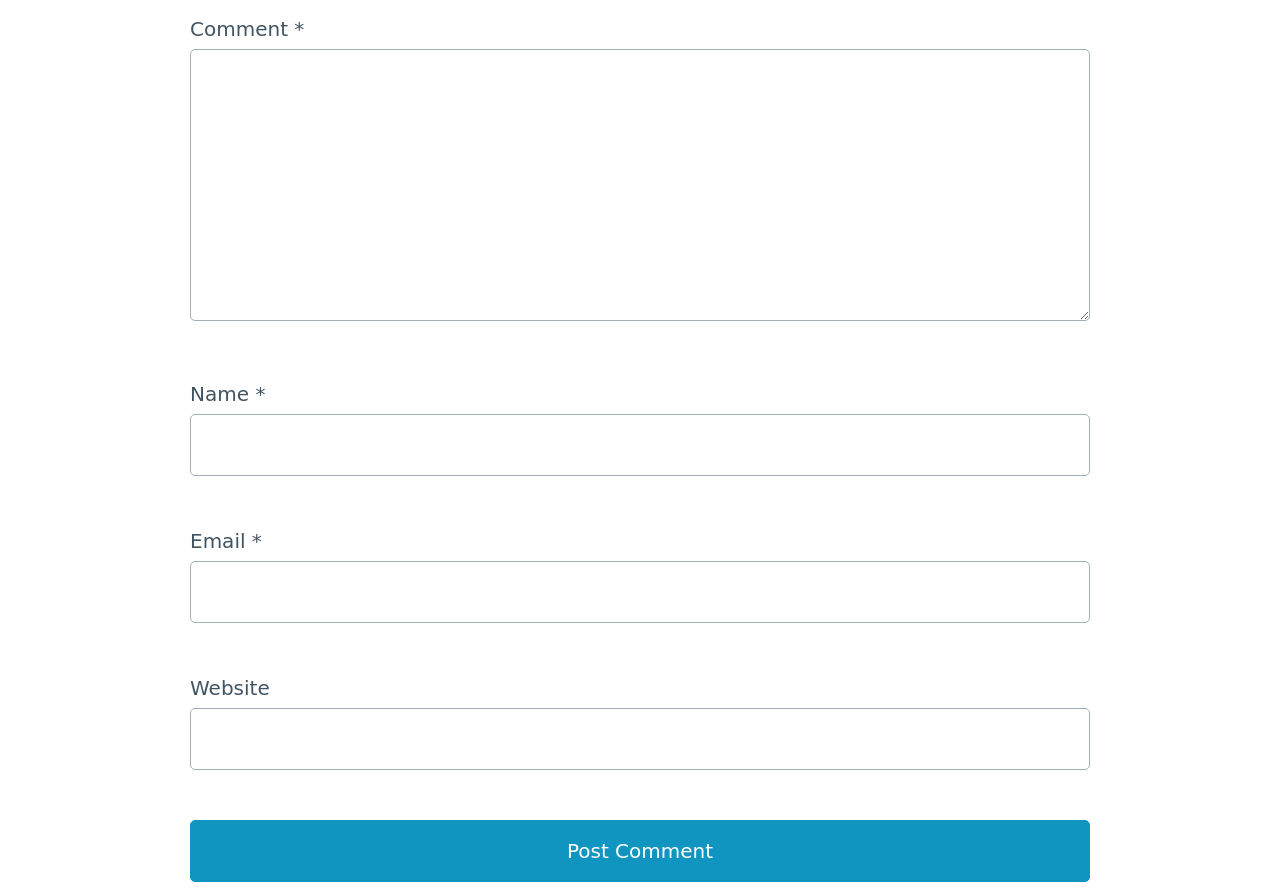Based on the element description parent_node: Name * name="author", identify the bounding box coordinates for the UI element. The coordinates should be in the format (top-left x, top-left y, bottom-right x, bottom-right y) and within the 0 to 1 range.

[0.148, 0.462, 0.852, 0.532]